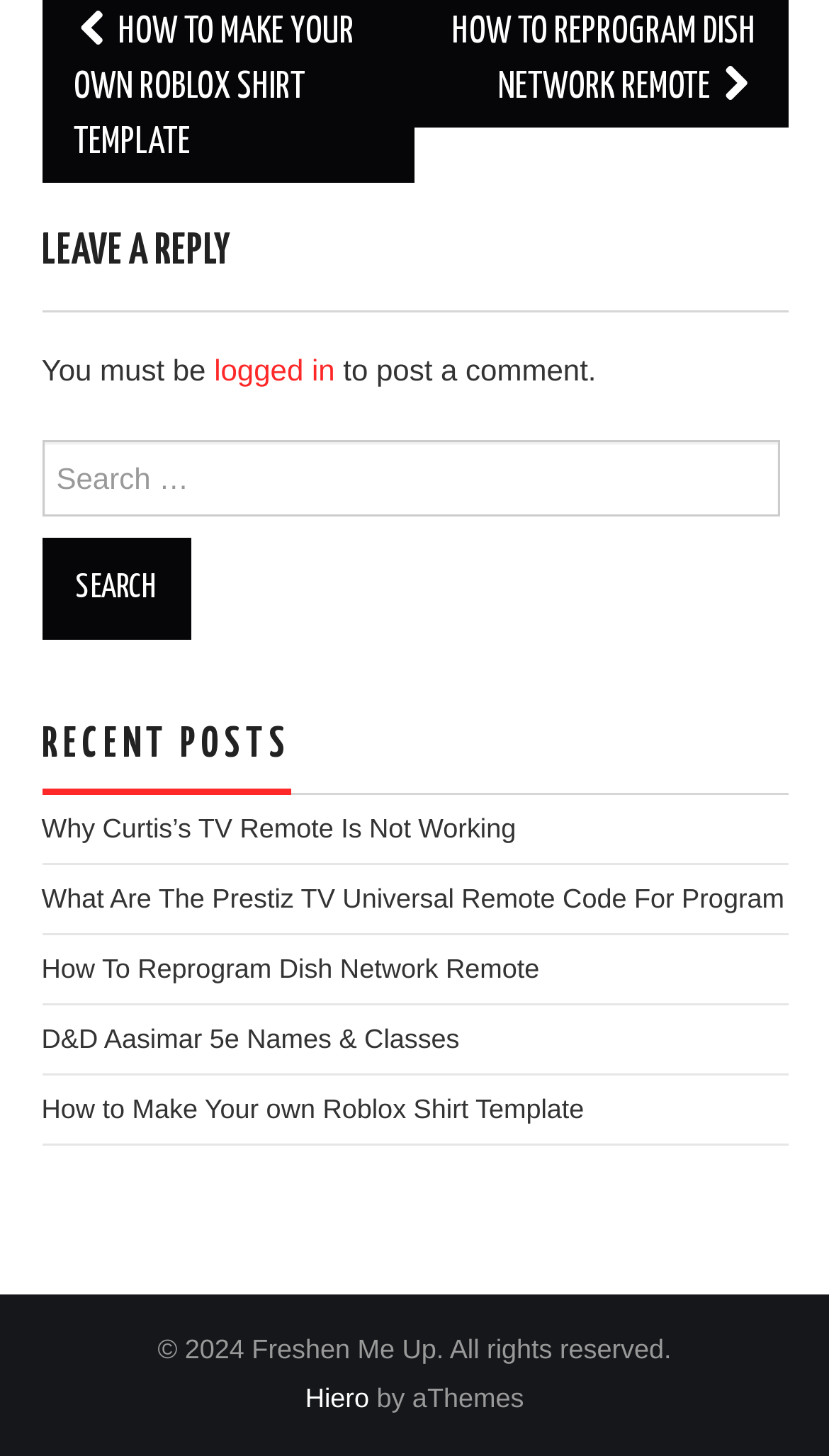How many elements are there in the complementary section?
Make sure to answer the question with a detailed and comprehensive explanation.

I examined the complementary section and found only one element, which is a search box with a 'Search' button.